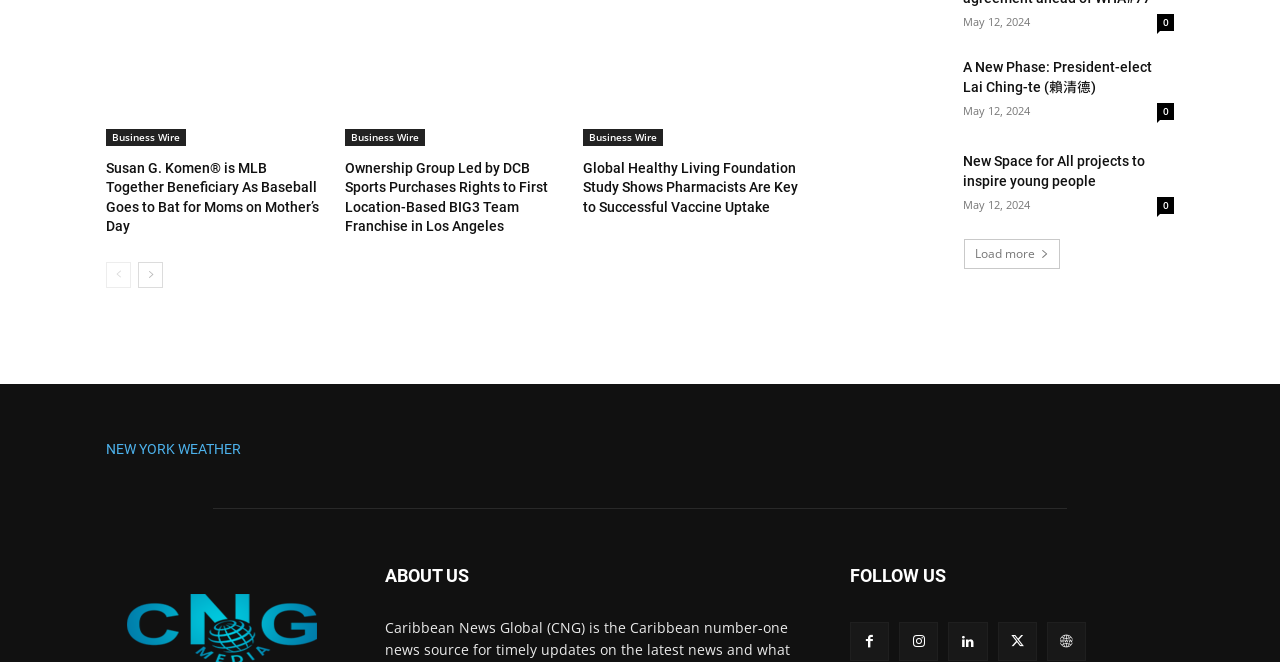Identify the bounding box coordinates of the section that should be clicked to achieve the task described: "Go to the next page".

[0.108, 0.39, 0.127, 0.429]